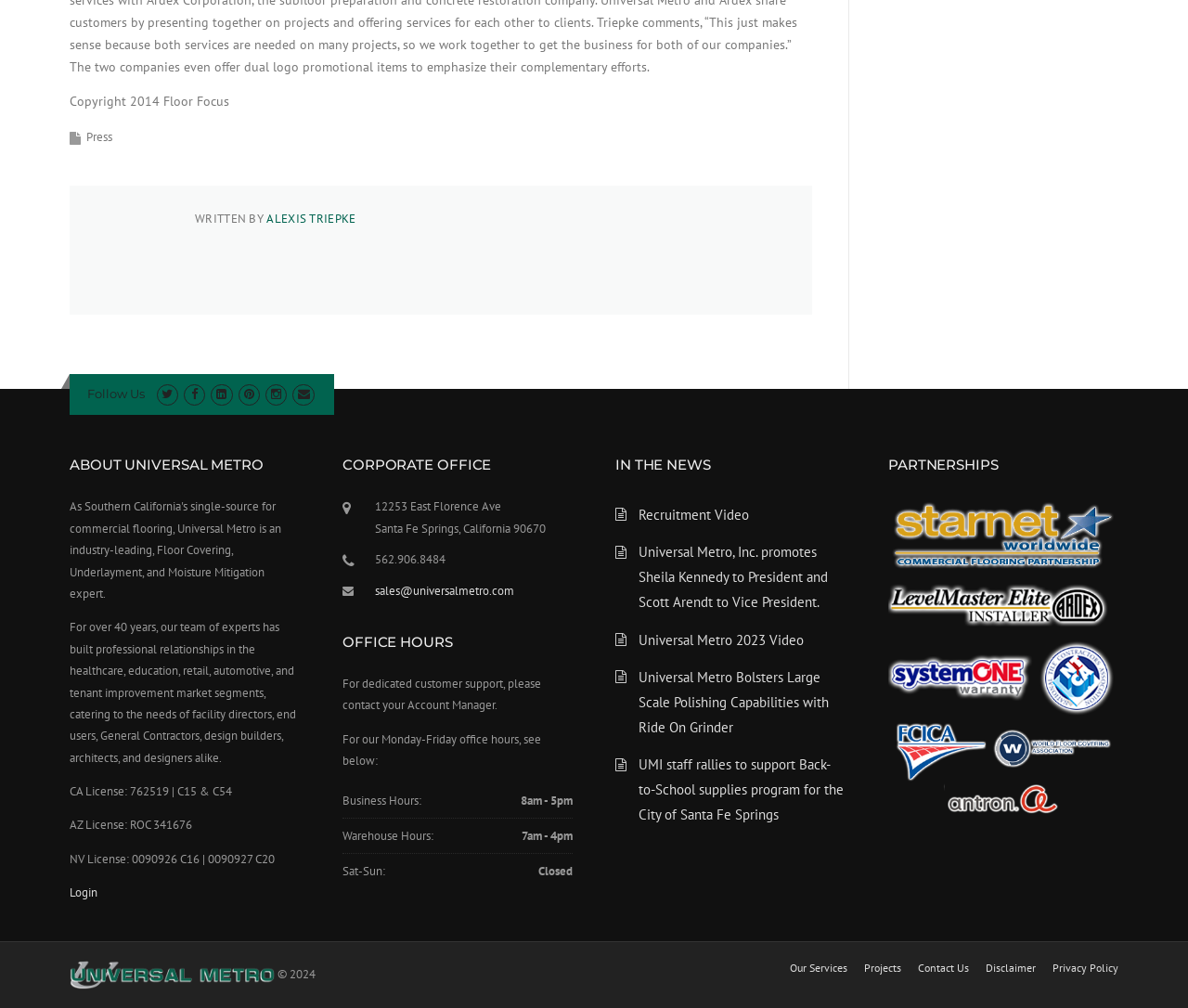Indicate the bounding box coordinates of the element that must be clicked to execute the instruction: "View Corporate Office information". The coordinates should be given as four float numbers between 0 and 1, i.e., [left, top, right, bottom].

[0.288, 0.449, 0.482, 0.474]